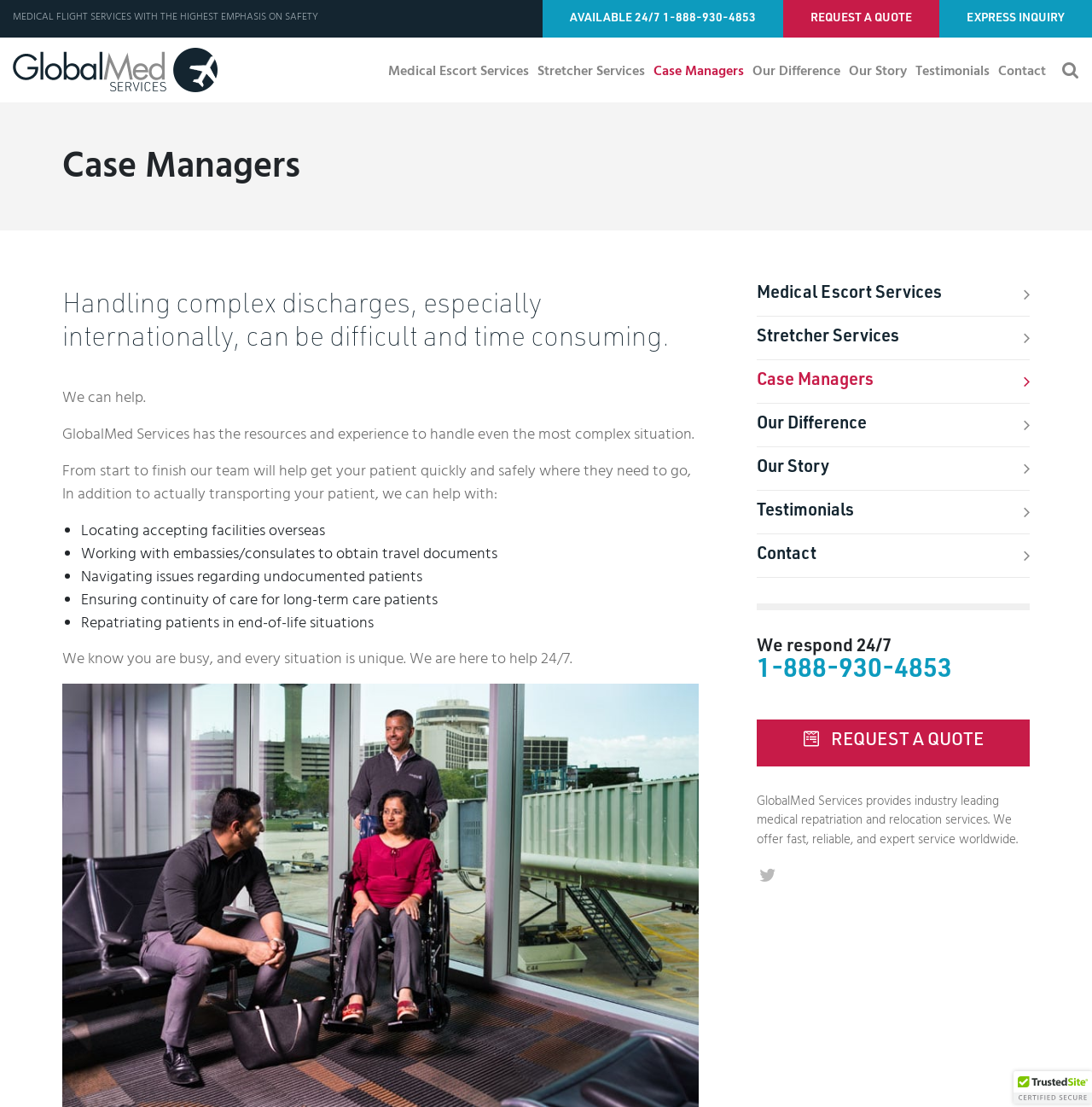Please provide a brief answer to the question using only one word or phrase: 
What is the emphasis of the company's medical flight services?

Safety